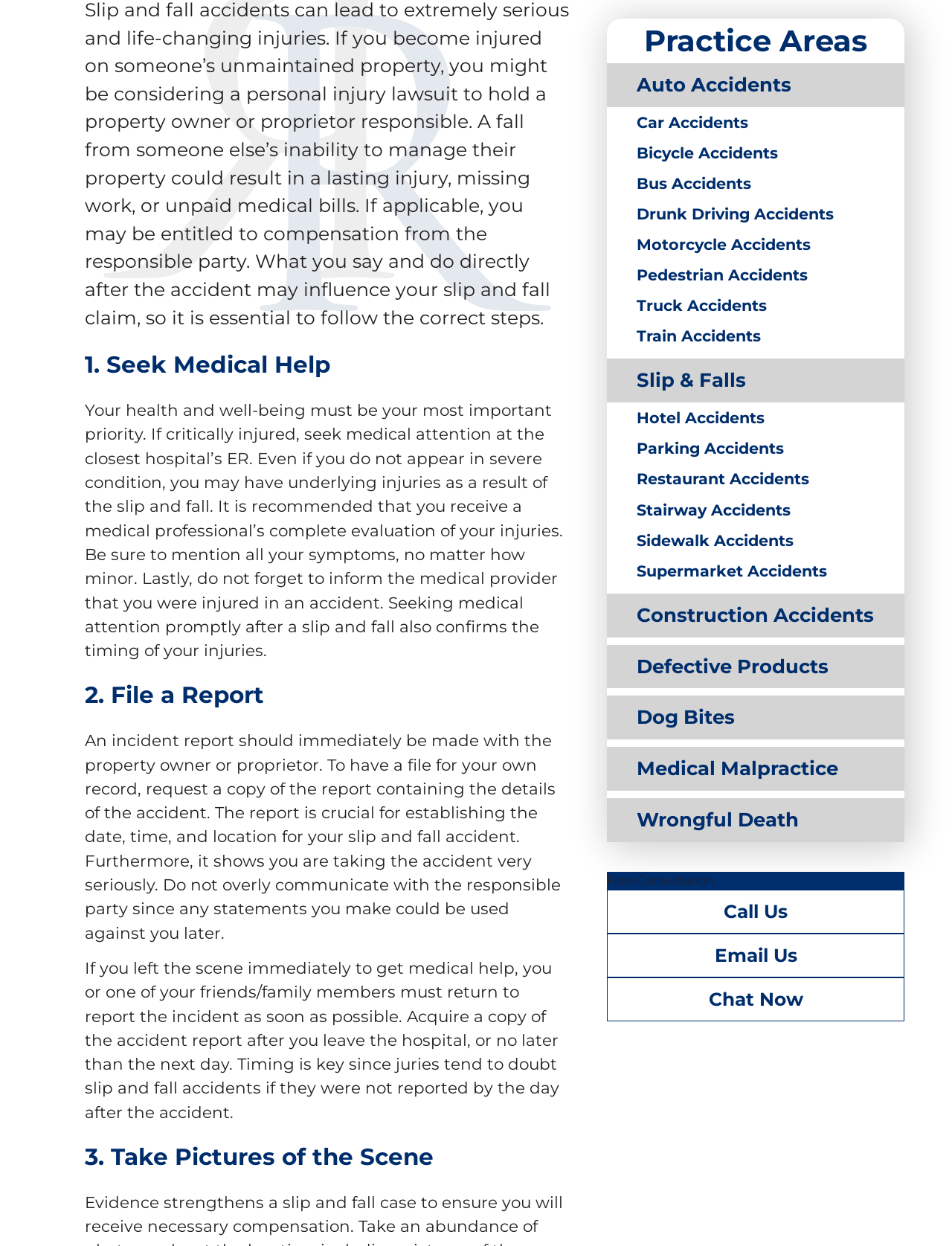Provide the bounding box for the UI element matching this description: "Drunk Driving Accidents".

[0.653, 0.162, 0.966, 0.181]